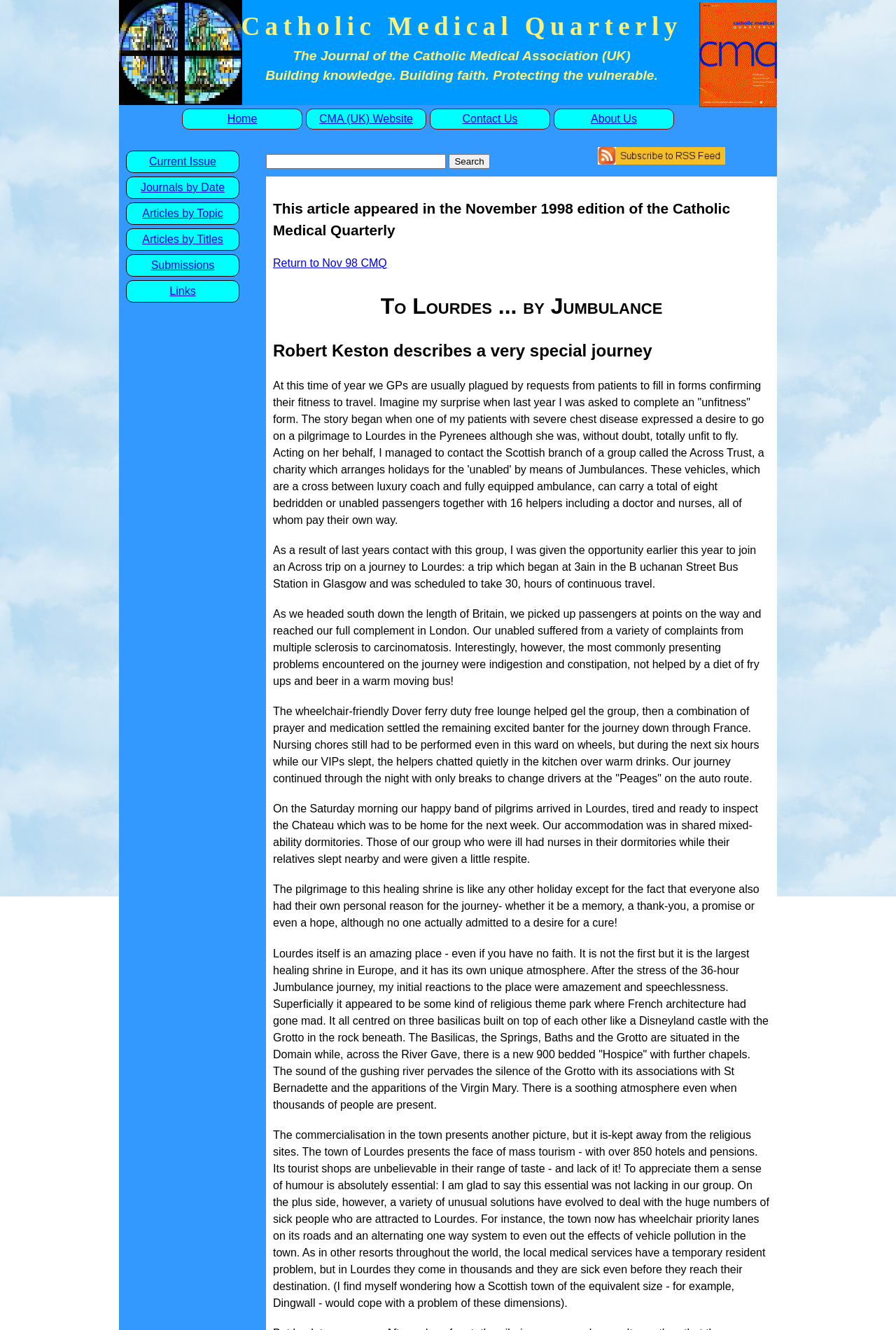Given the element description, predict the bounding box coordinates in the format (top-left x, top-left y, bottom-right x, bottom-right y), using floating point numbers between 0 and 1: Articles by Topic

[0.141, 0.153, 0.266, 0.169]